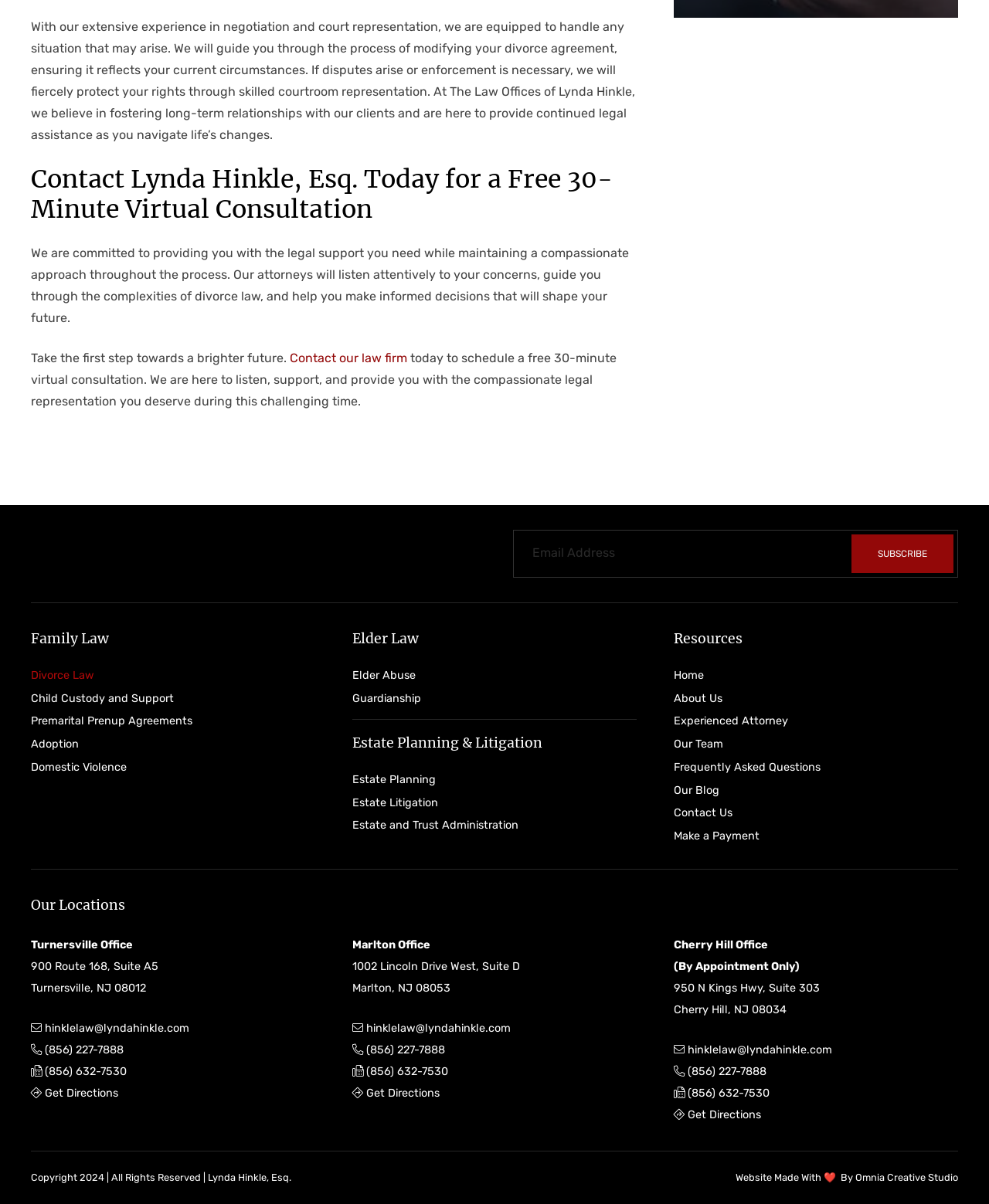Based on the element description Estate Planning, identify the bounding box coordinates for the UI element. The coordinates should be in the format (top-left x, top-left y, bottom-right x, bottom-right y) and within the 0 to 1 range.

[0.356, 0.642, 0.441, 0.653]